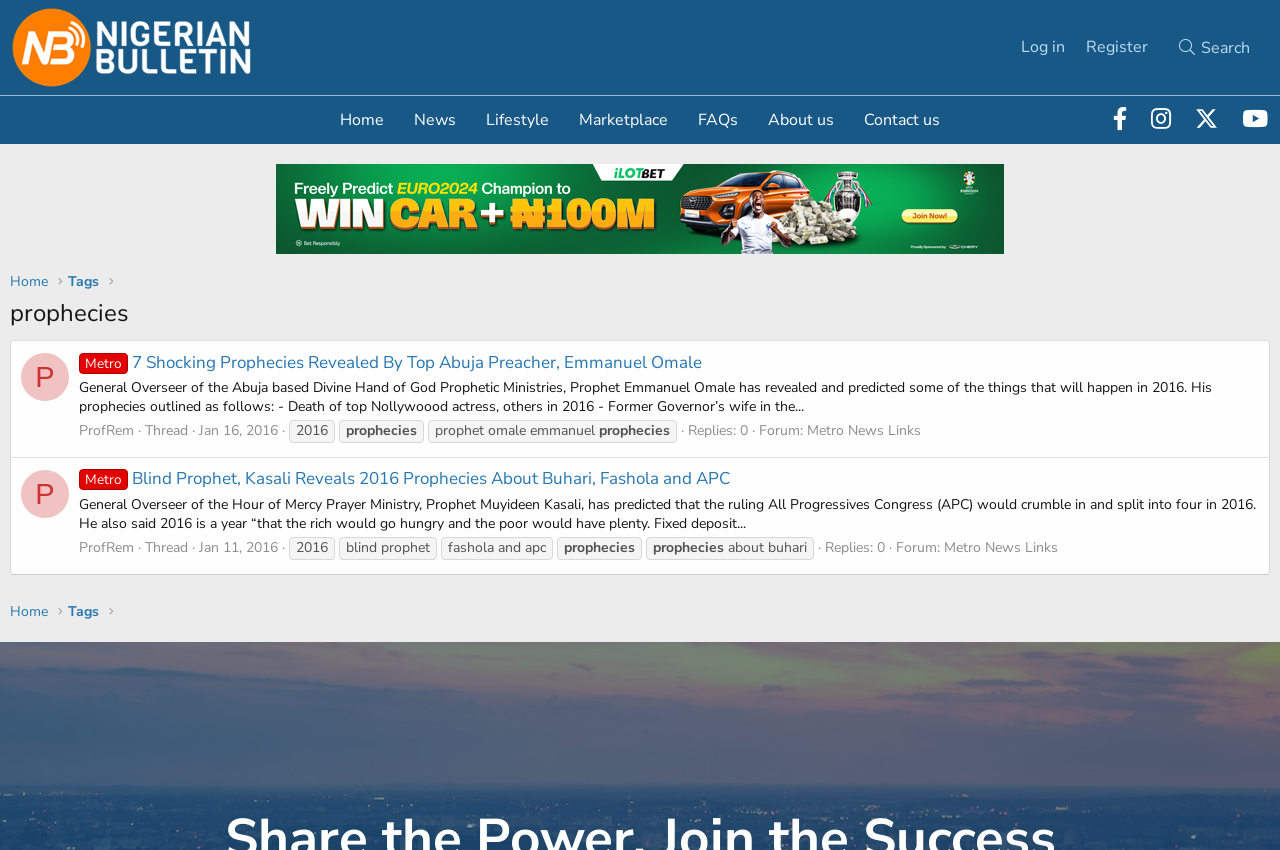How many replies does the second article have?
Could you answer the question with a detailed and thorough explanation?

The number of replies to the second article can be determined by looking at the text 'Replies: 0' at the bottom of the second article, which indicates that there are no replies to the article.